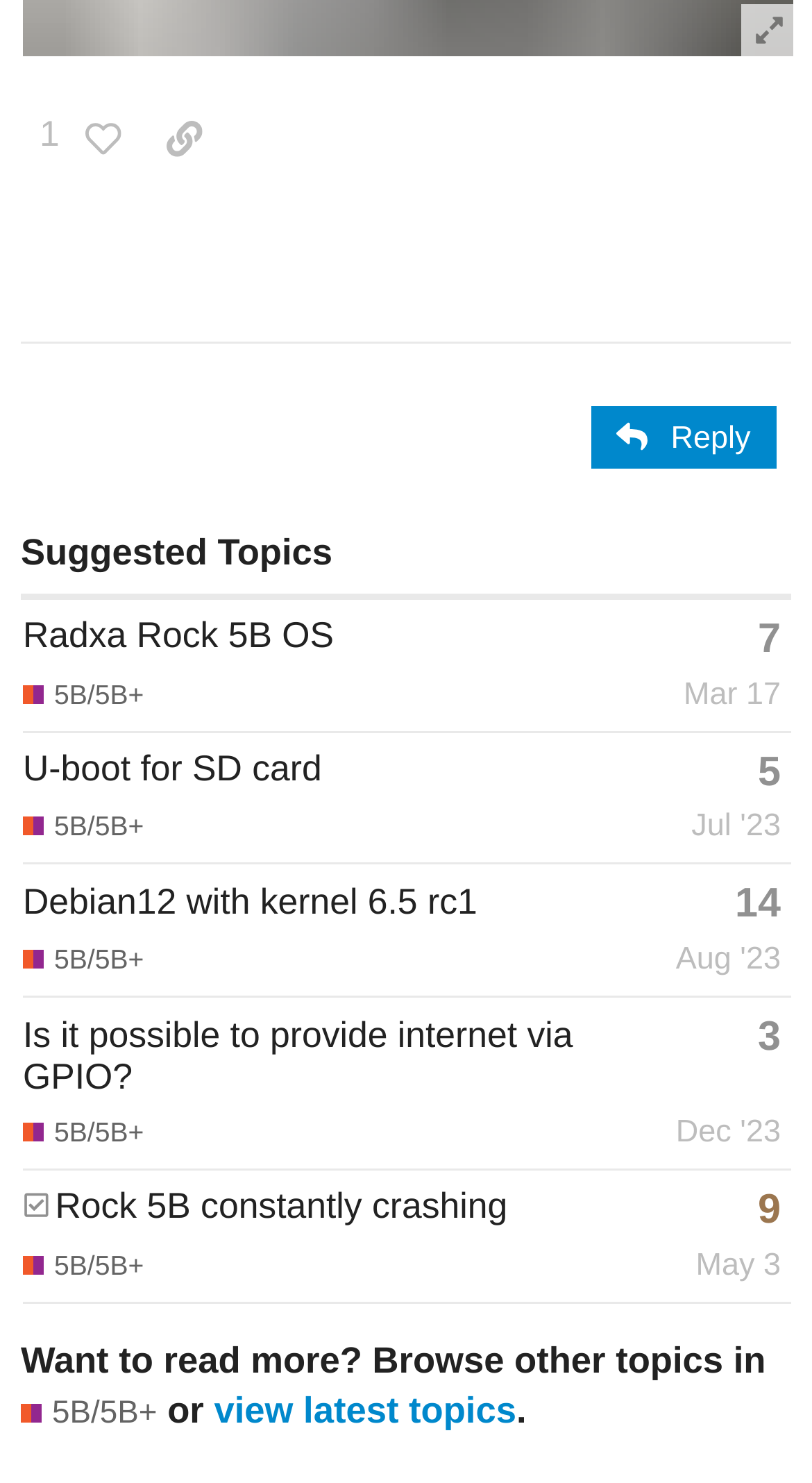Determine the bounding box coordinates of the clickable element necessary to fulfill the instruction: "Browse other topics in 5B/5B+". Provide the coordinates as four float numbers within the 0 to 1 range, i.e., [left, top, right, bottom].

[0.026, 0.941, 0.194, 0.967]